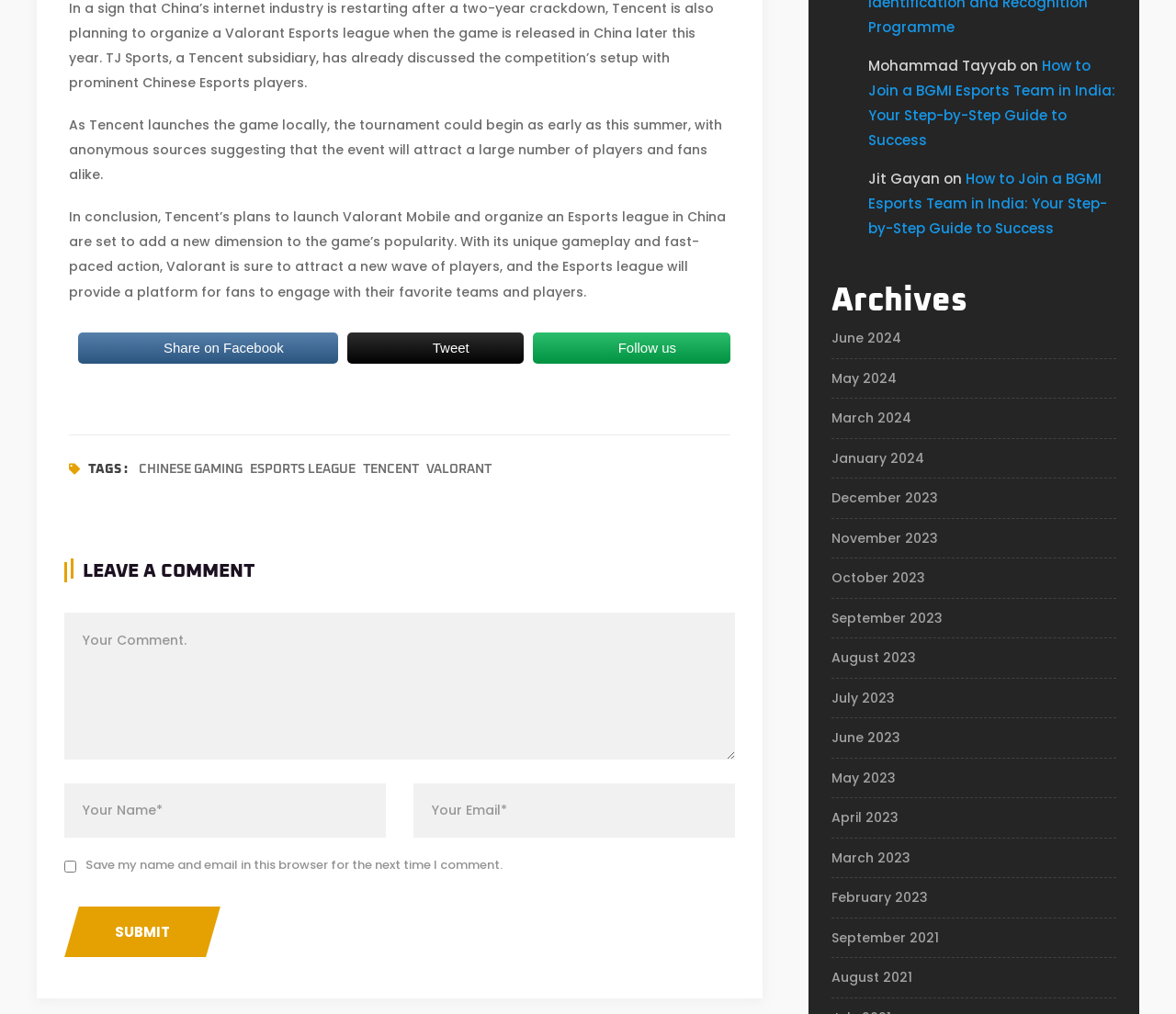Determine the bounding box coordinates of the clickable area required to perform the following instruction: "Leave a comment". The coordinates should be represented as four float numbers between 0 and 1: [left, top, right, bottom].

[0.055, 0.808, 0.216, 0.826]